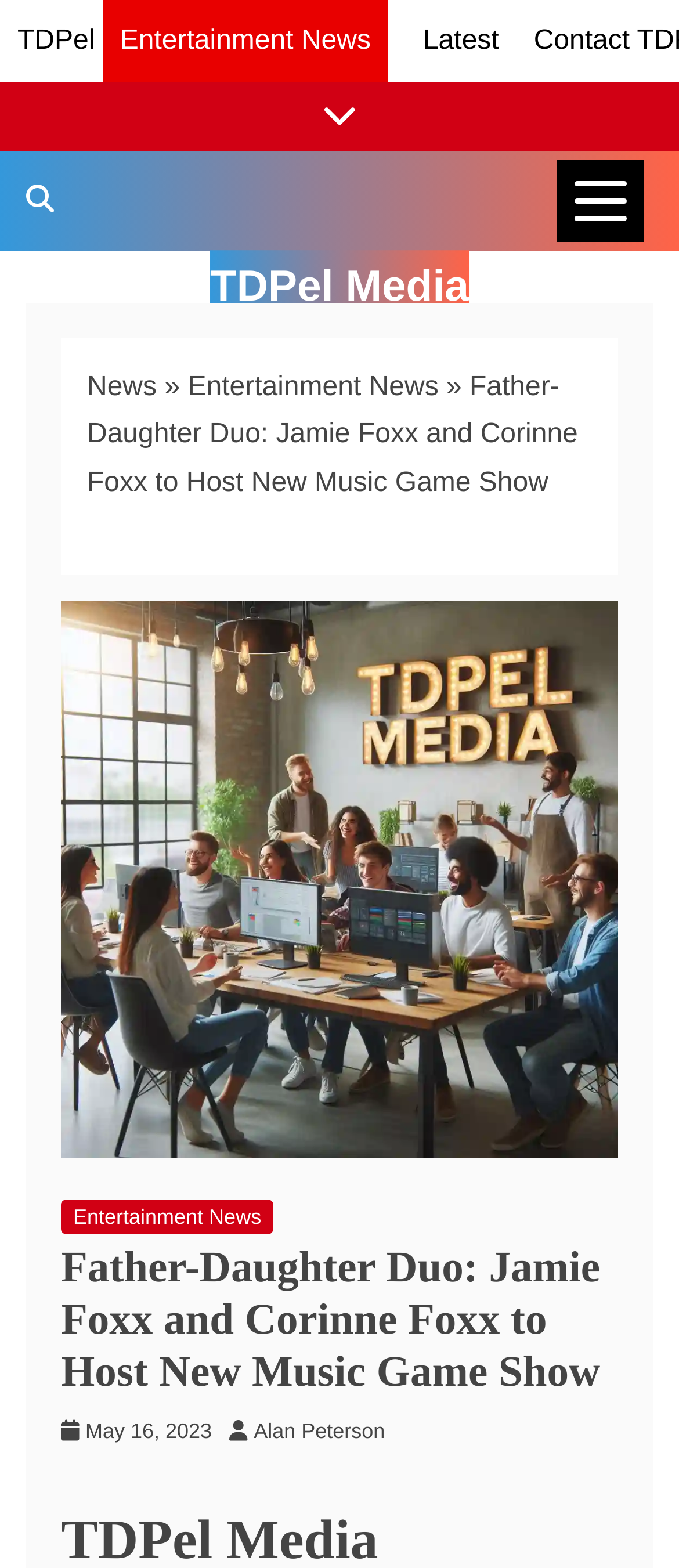Who are the hosts of the new music game show?
Could you answer the question with a detailed and thorough explanation?

The hosts of the new music game show can be found in the title of the article, which says 'Father-Daughter Duo: Jamie Foxx and Corinne Foxx to Host New Music Game Show'.